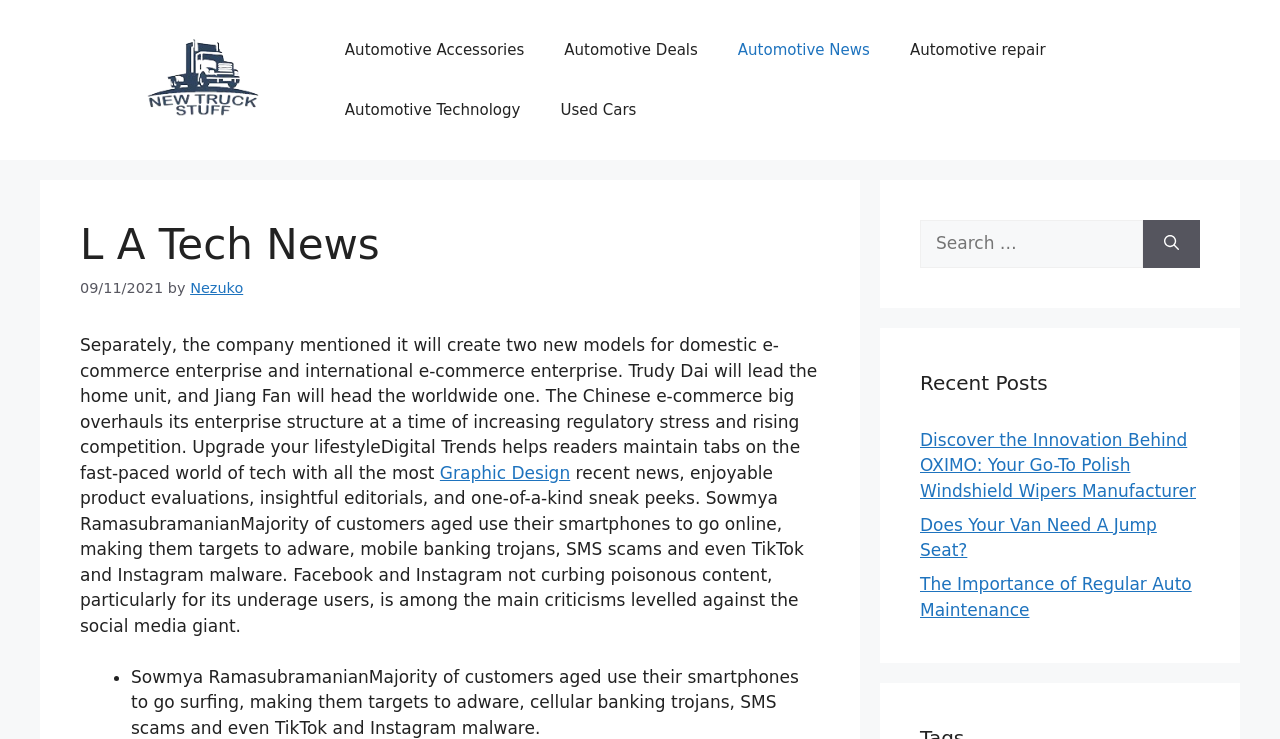Please indicate the bounding box coordinates for the clickable area to complete the following task: "Learn about OXIMO windshield wipers". The coordinates should be specified as four float numbers between 0 and 1, i.e., [left, top, right, bottom].

[0.719, 0.581, 0.934, 0.677]